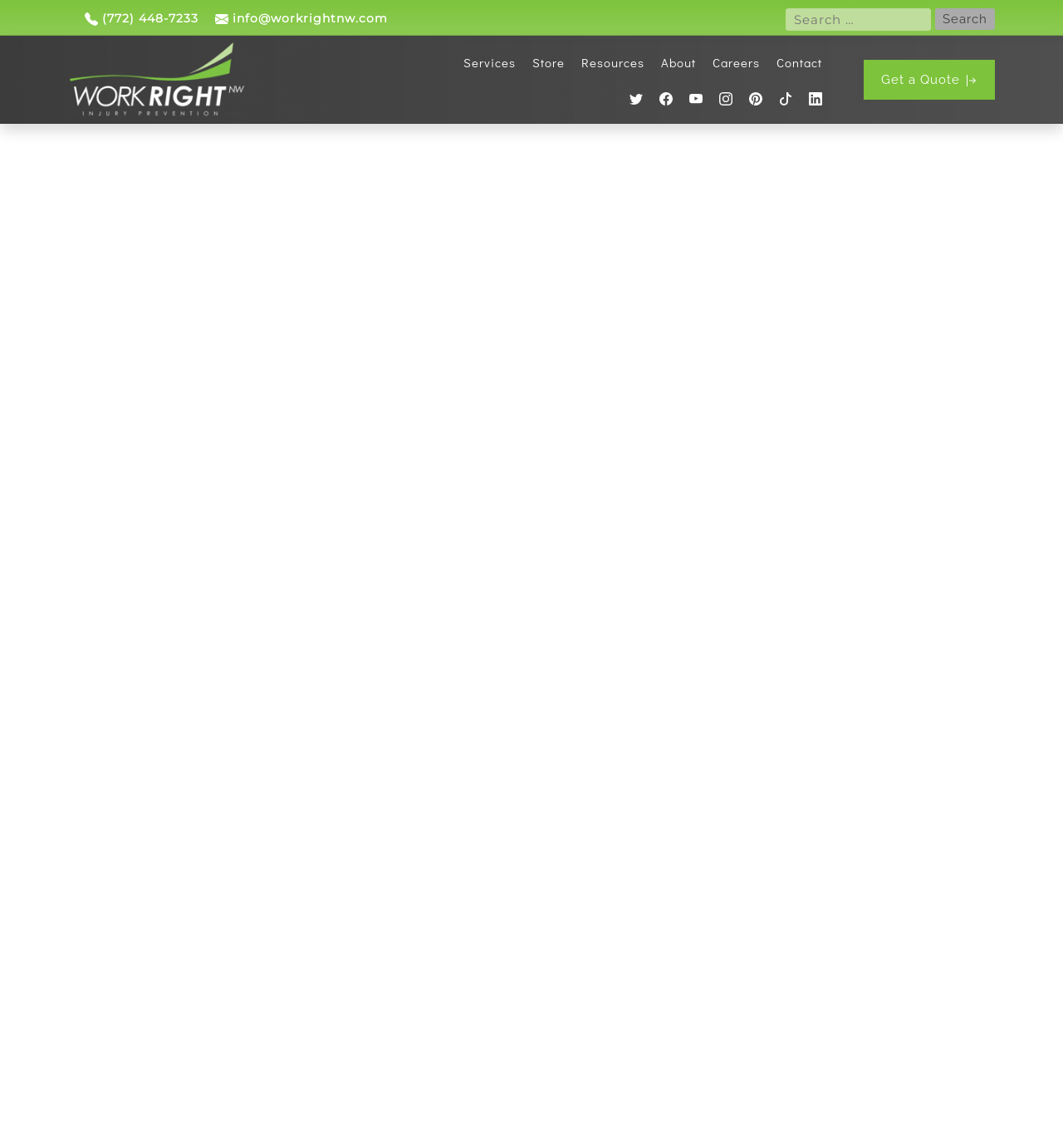Please identify the primary heading on the webpage and return its text.

Yoga For Low Back Pain